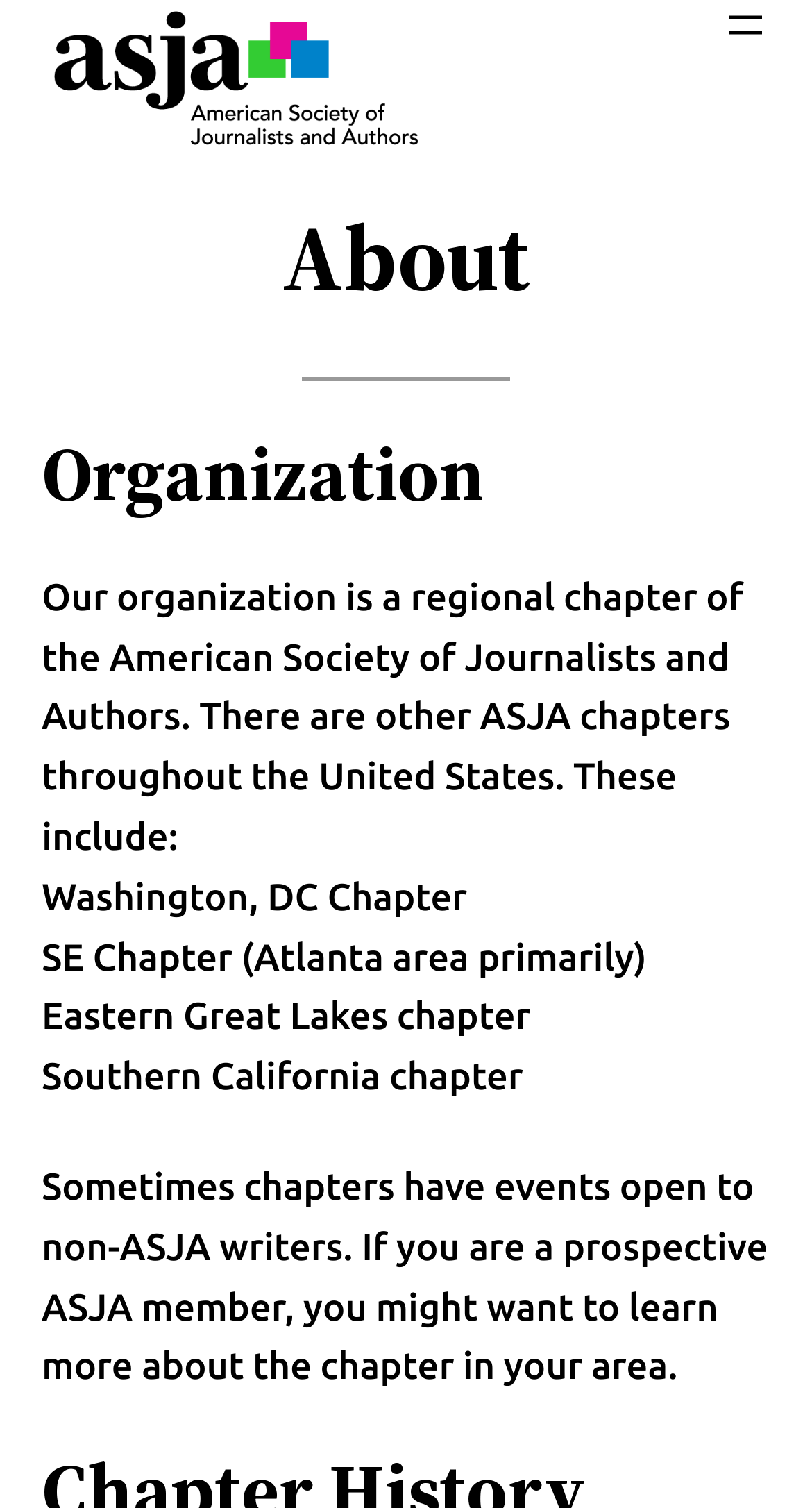Use the details in the image to answer the question thoroughly: 
How many regional chapters are mentioned?

The webpage mentions five regional chapters of the American Society of Journalists and Authors, which are Washington, DC Chapter, SE Chapter (Atlanta area primarily), Eastern Great Lakes chapter, Southern California chapter, and the current chapter, ASJA PNW.